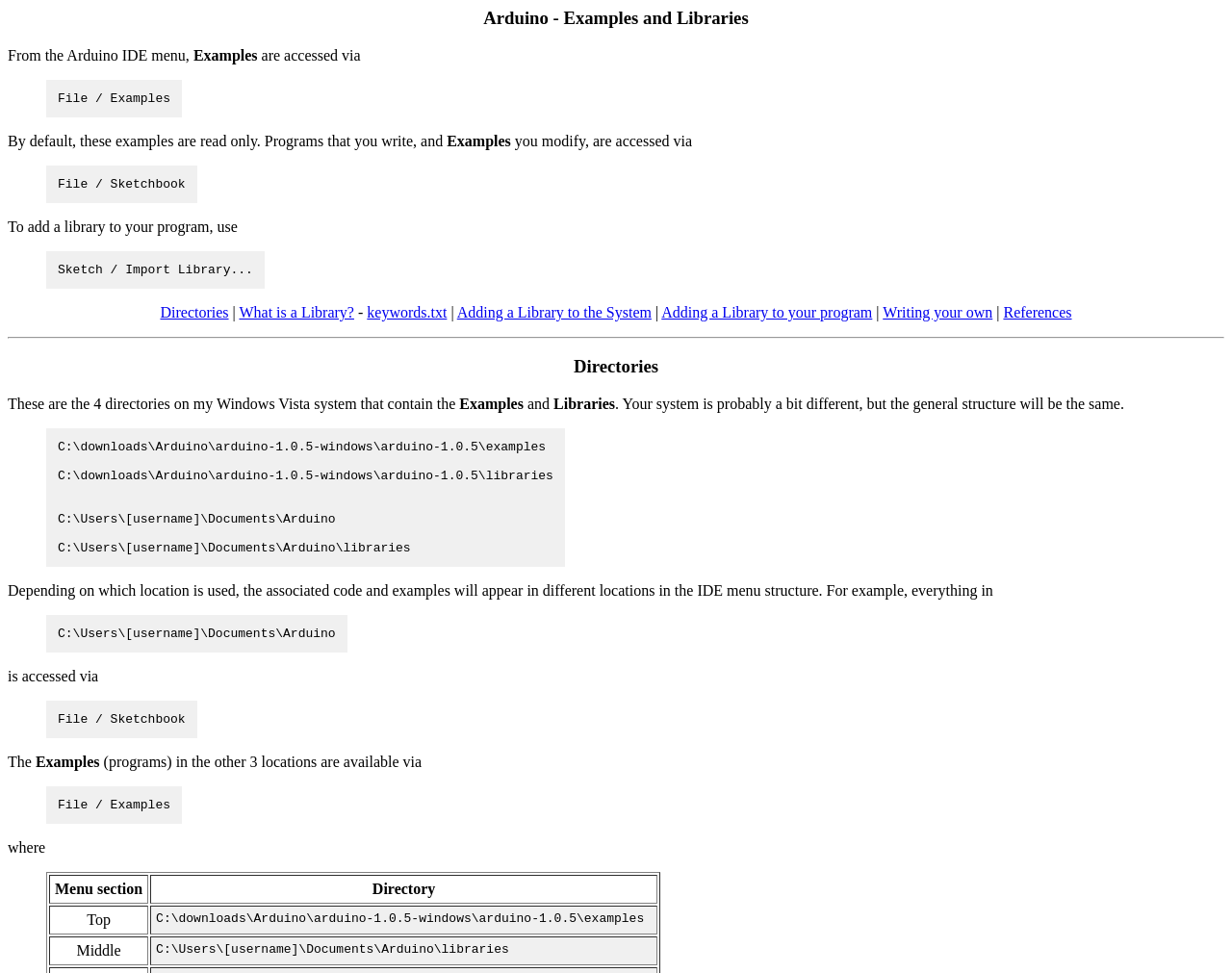Reply to the question with a brief word or phrase: What is the default access method for examples?

Read only